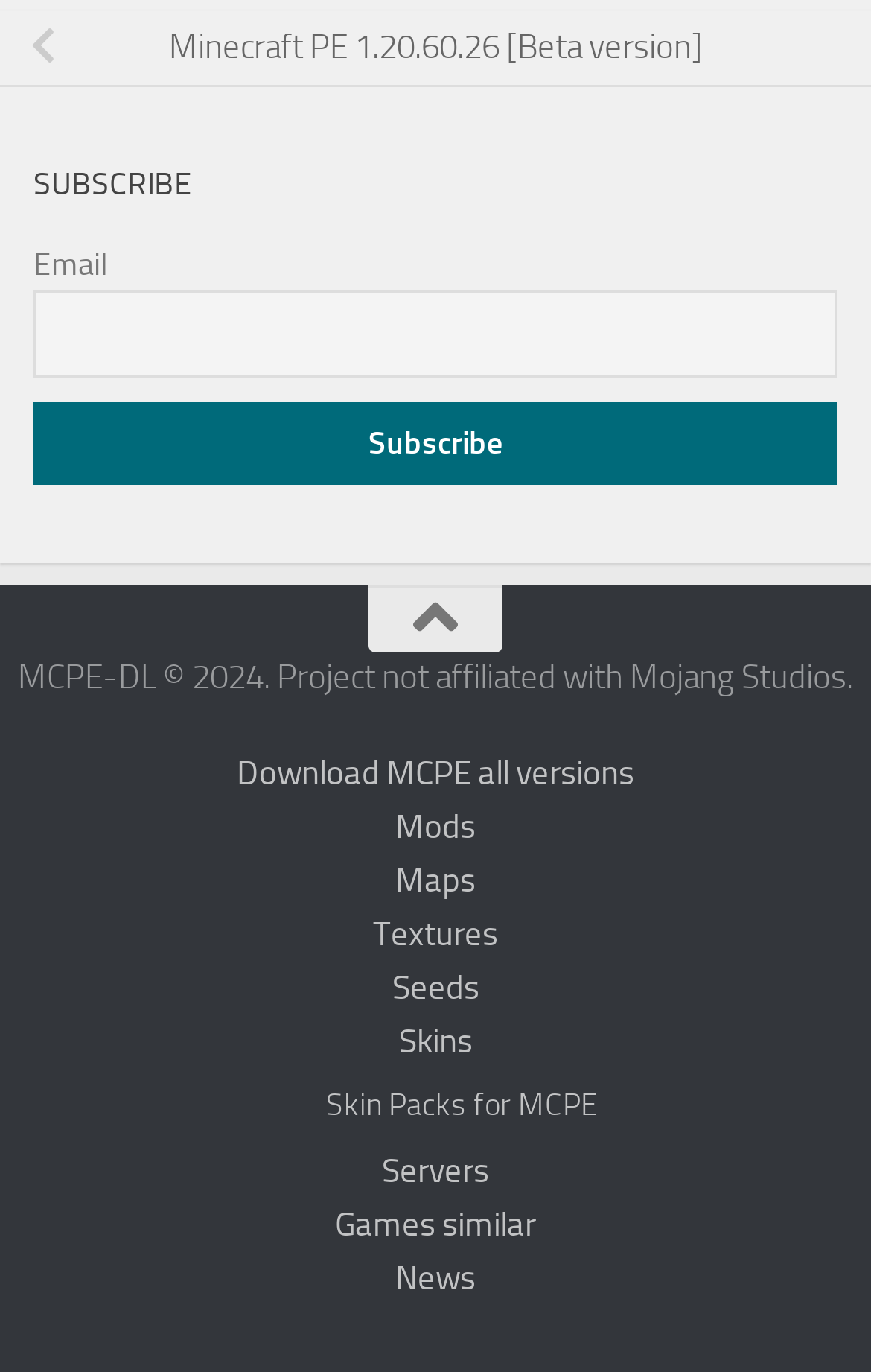Select the bounding box coordinates of the element I need to click to carry out the following instruction: "Subscribe to the newsletter".

[0.038, 0.293, 0.962, 0.353]